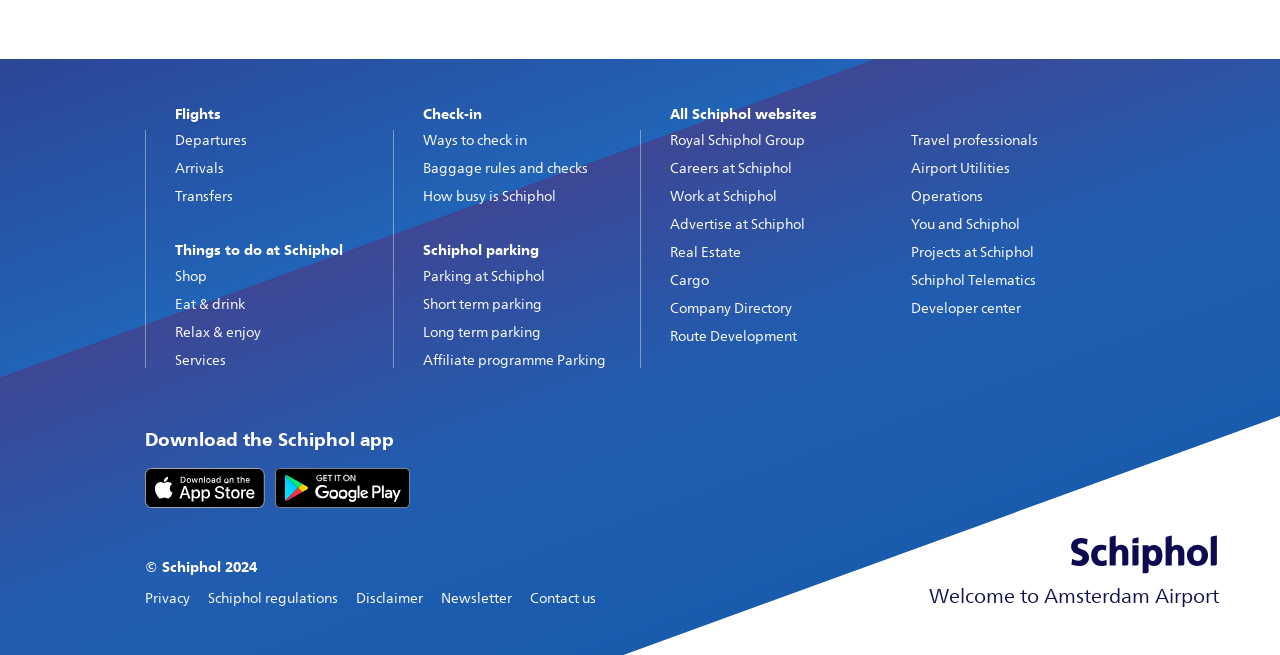Please locate the bounding box coordinates of the element that needs to be clicked to achieve the following instruction: "Check departures". The coordinates should be four float numbers between 0 and 1, i.e., [left, top, right, bottom].

[0.137, 0.202, 0.193, 0.229]